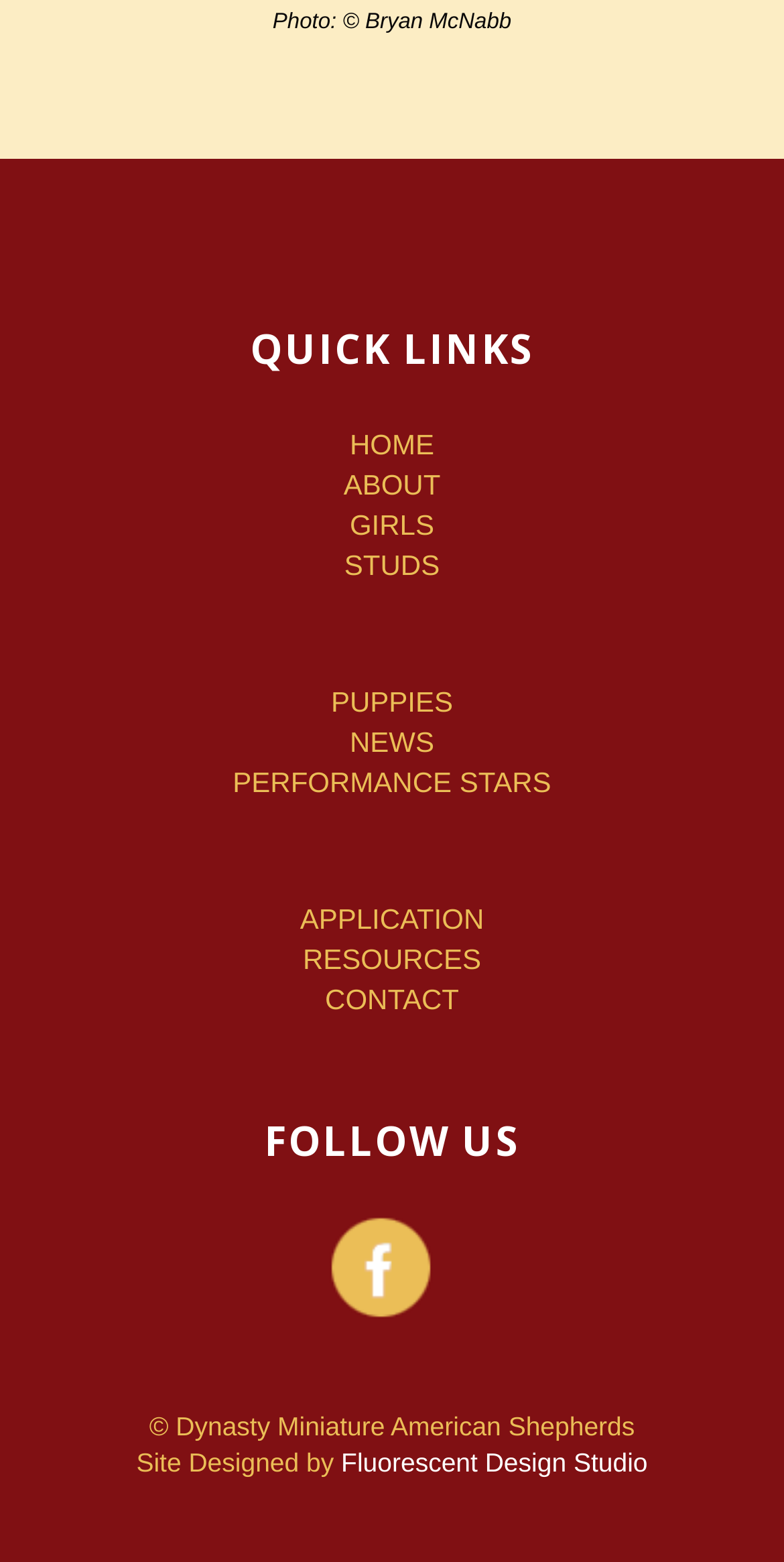Please find the bounding box coordinates for the clickable element needed to perform this instruction: "visit Fluorescent Design Studio".

[0.435, 0.926, 0.826, 0.946]